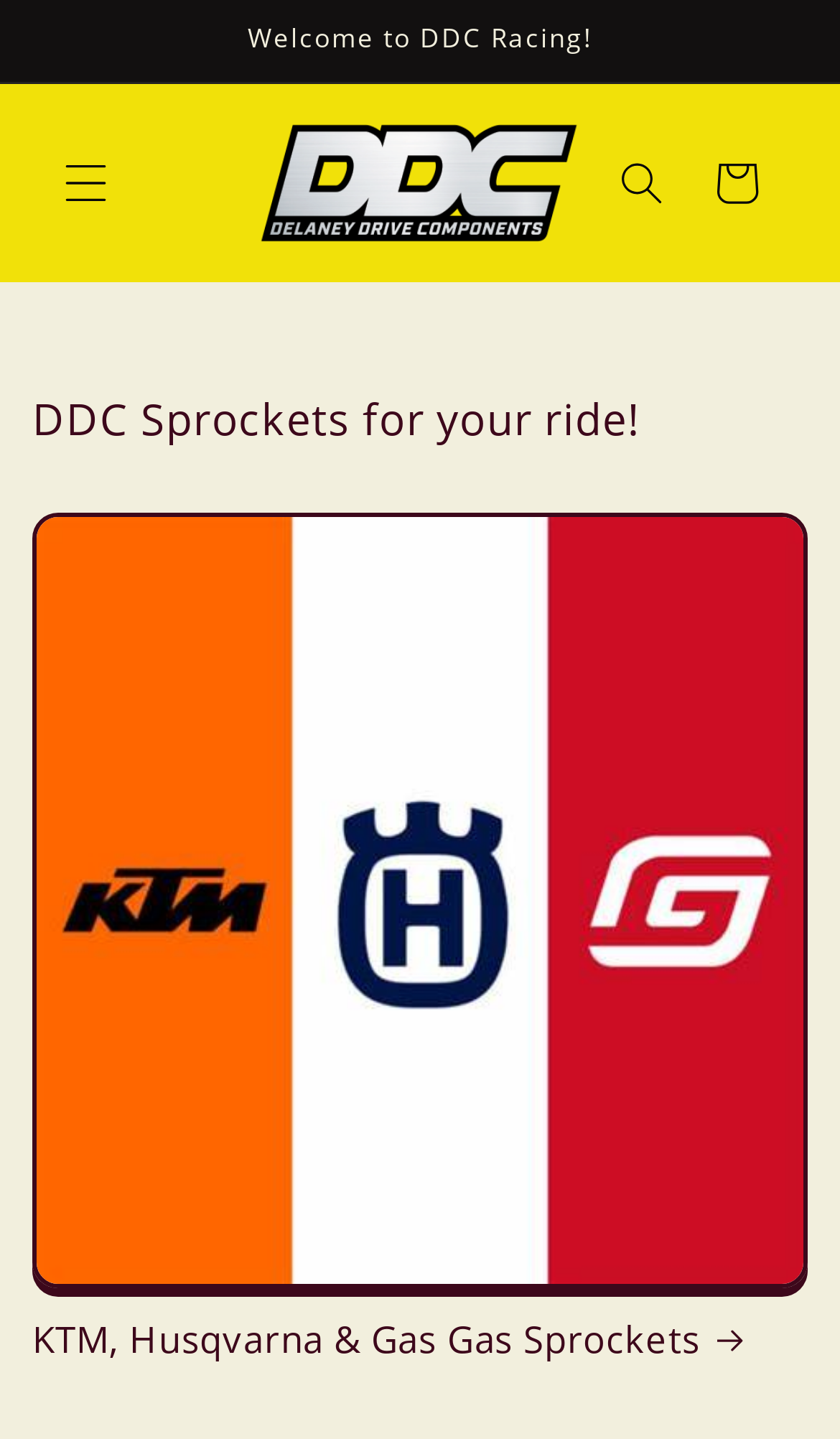Find the bounding box coordinates corresponding to the UI element with the description: "Leave a Comment". The coordinates should be formatted as [left, top, right, bottom], with values as floats between 0 and 1.

None